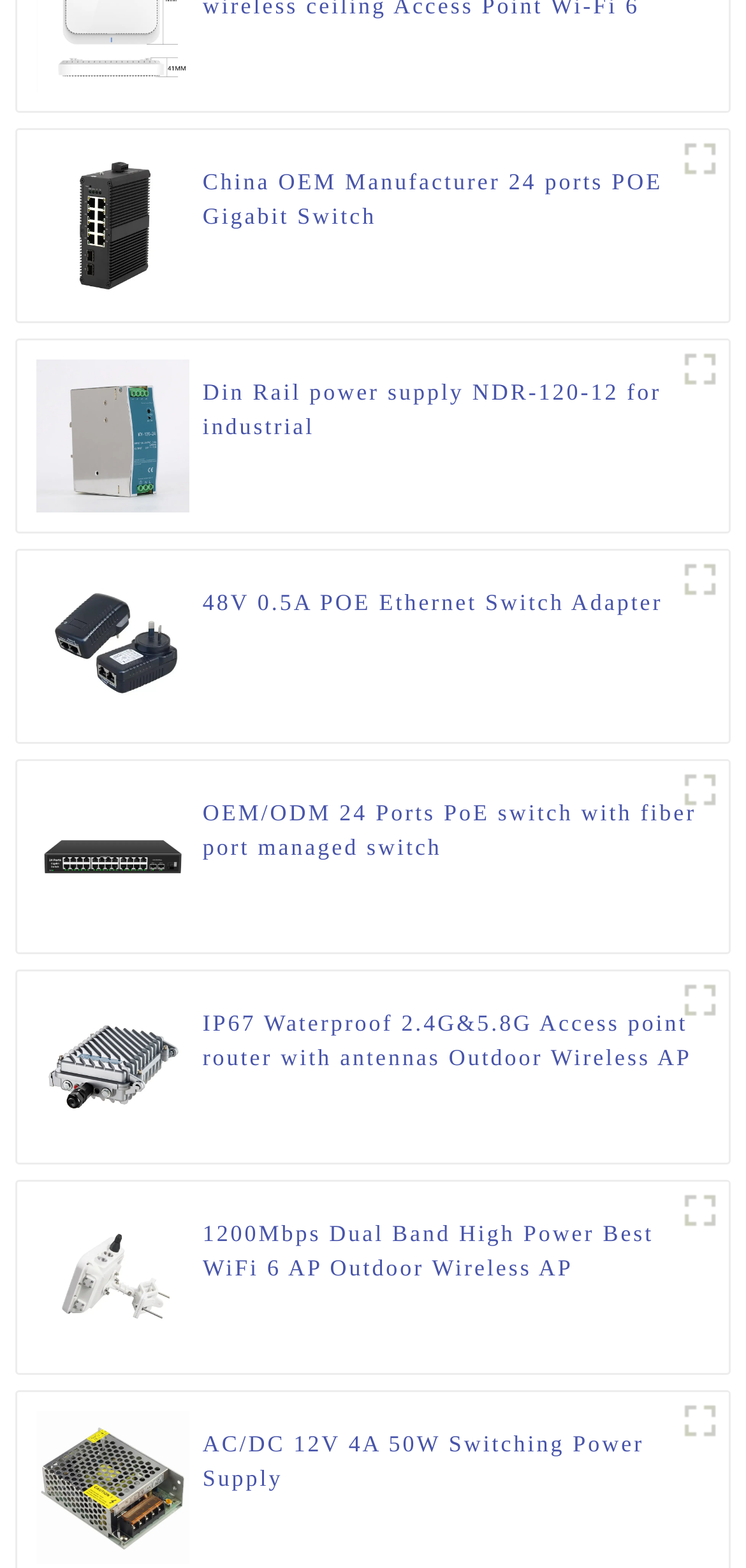Determine the bounding box coordinates of the section to be clicked to follow the instruction: "Learn about 48V Power supply features". The coordinates should be given as four float numbers between 0 and 1, formatted as [left, top, right, bottom].

[0.048, 0.401, 0.254, 0.42]